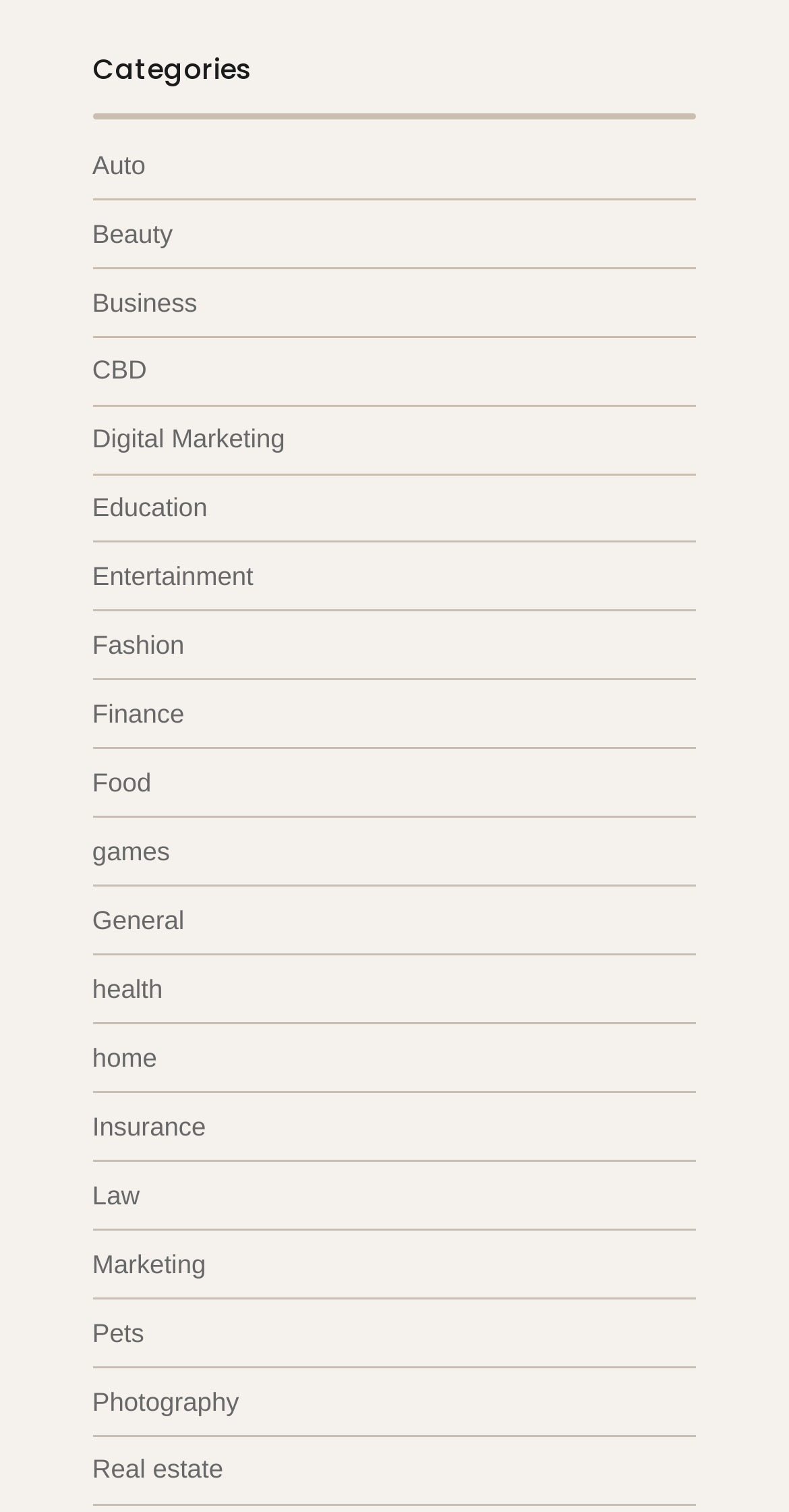What is the first category listed?
Examine the webpage screenshot and provide an in-depth answer to the question.

I looked at the first link under the 'Categories' heading, and it says 'Auto', so that's the first category listed.